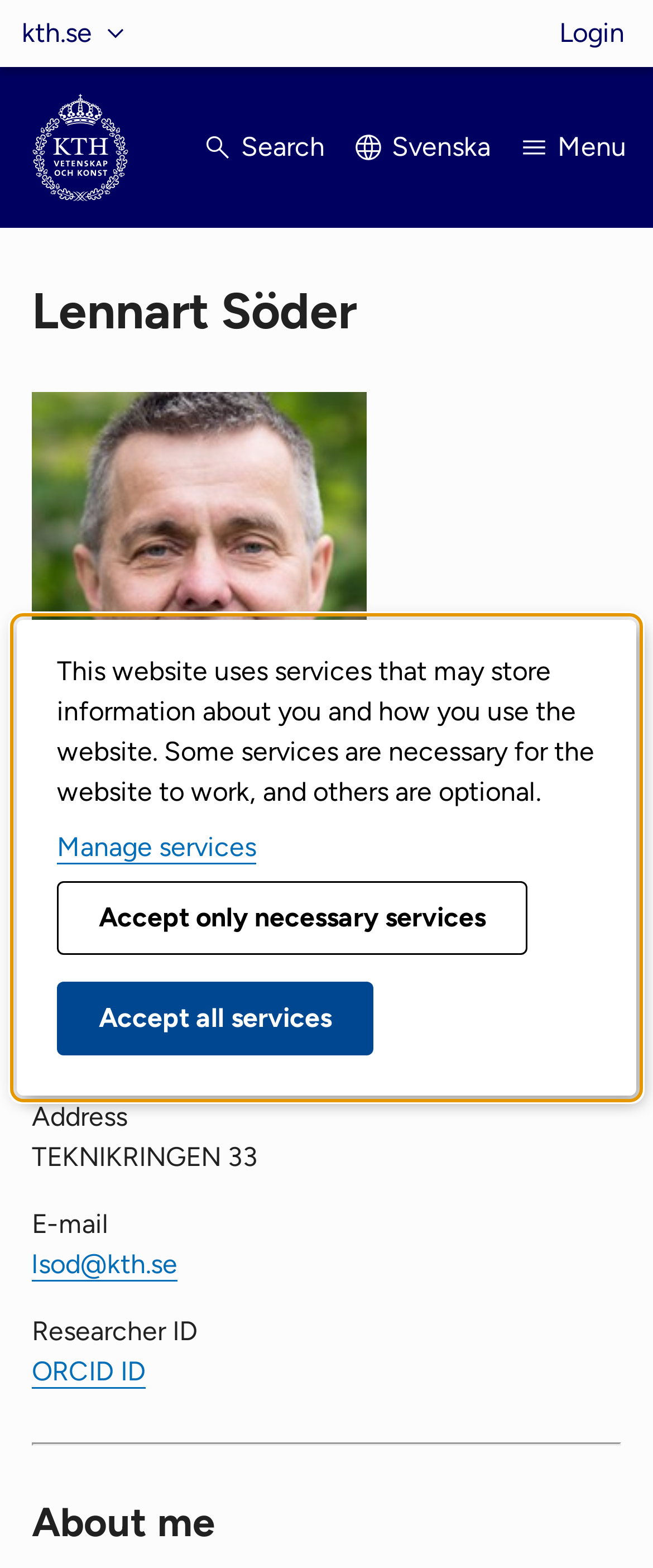Determine the bounding box coordinates of the section I need to click to execute the following instruction: "Click the login button". Provide the coordinates as four float numbers between 0 and 1, i.e., [left, top, right, bottom].

[0.856, 0.0, 0.956, 0.043]